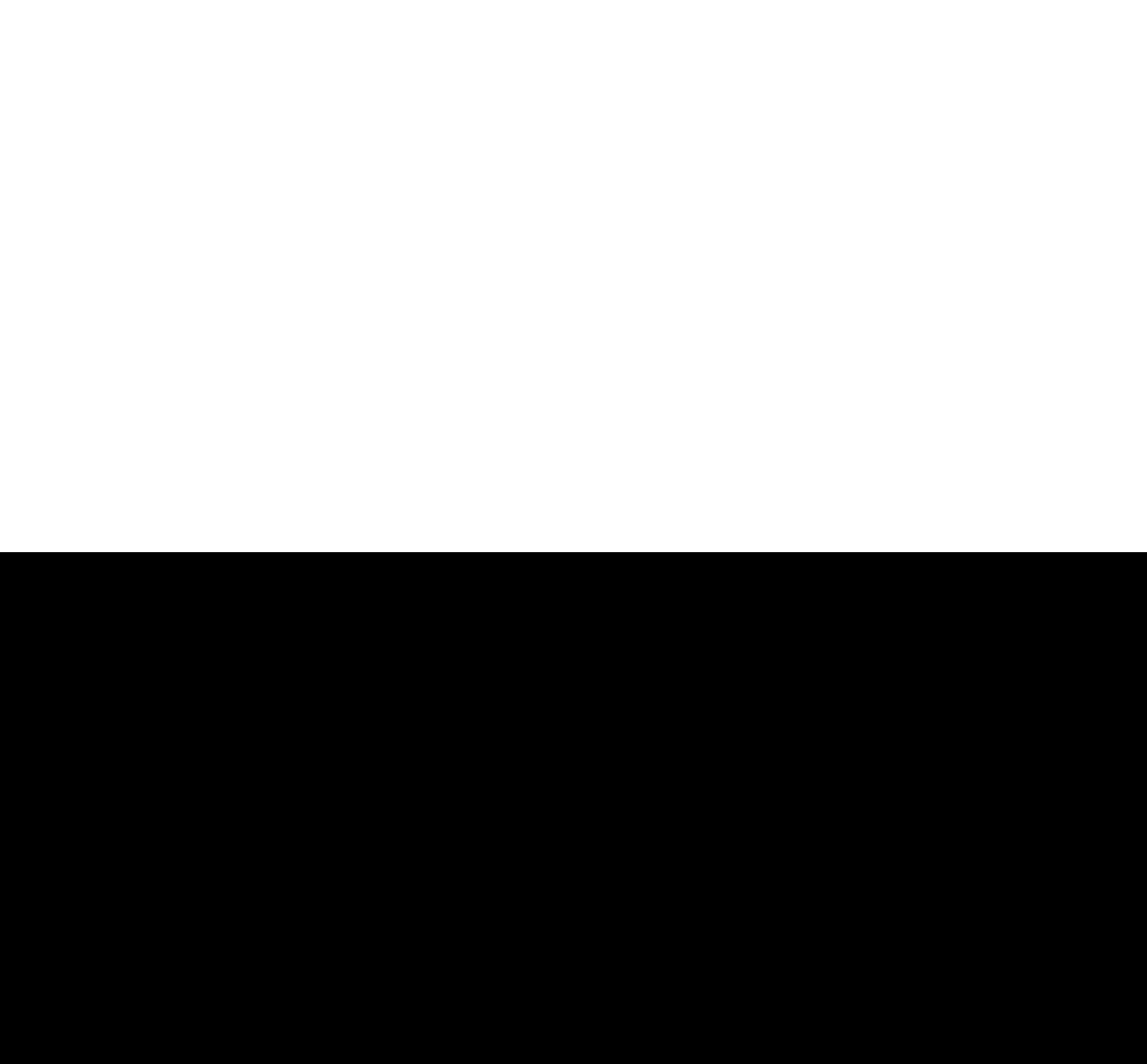Calculate the bounding box coordinates for the UI element based on the following description: "Twitter". Ensure the coordinates are four float numbers between 0 and 1, i.e., [left, top, right, bottom].

None